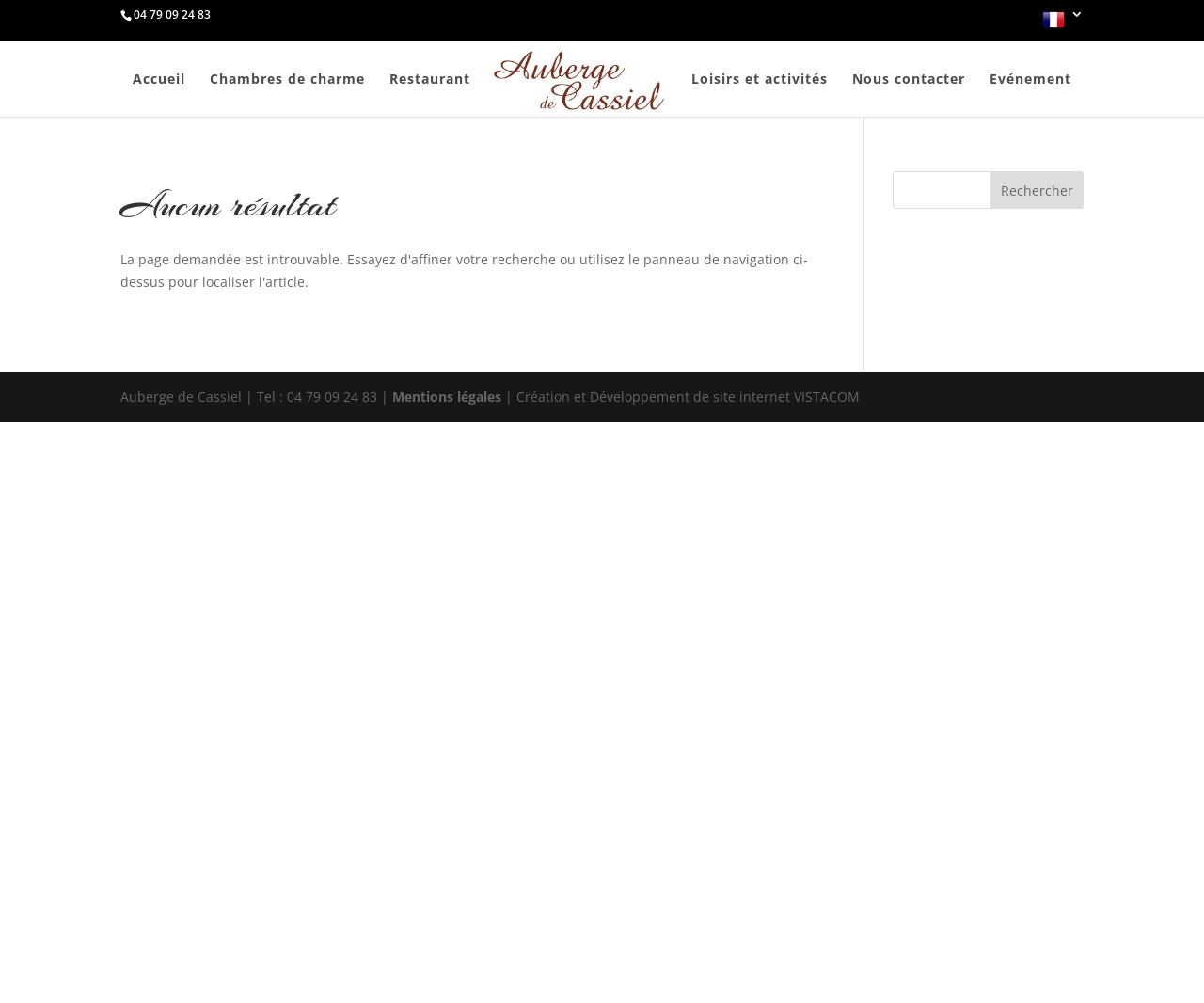Please find the bounding box coordinates of the element's region to be clicked to carry out this instruction: "Click the Accueil link".

[0.11, 0.072, 0.154, 0.116]